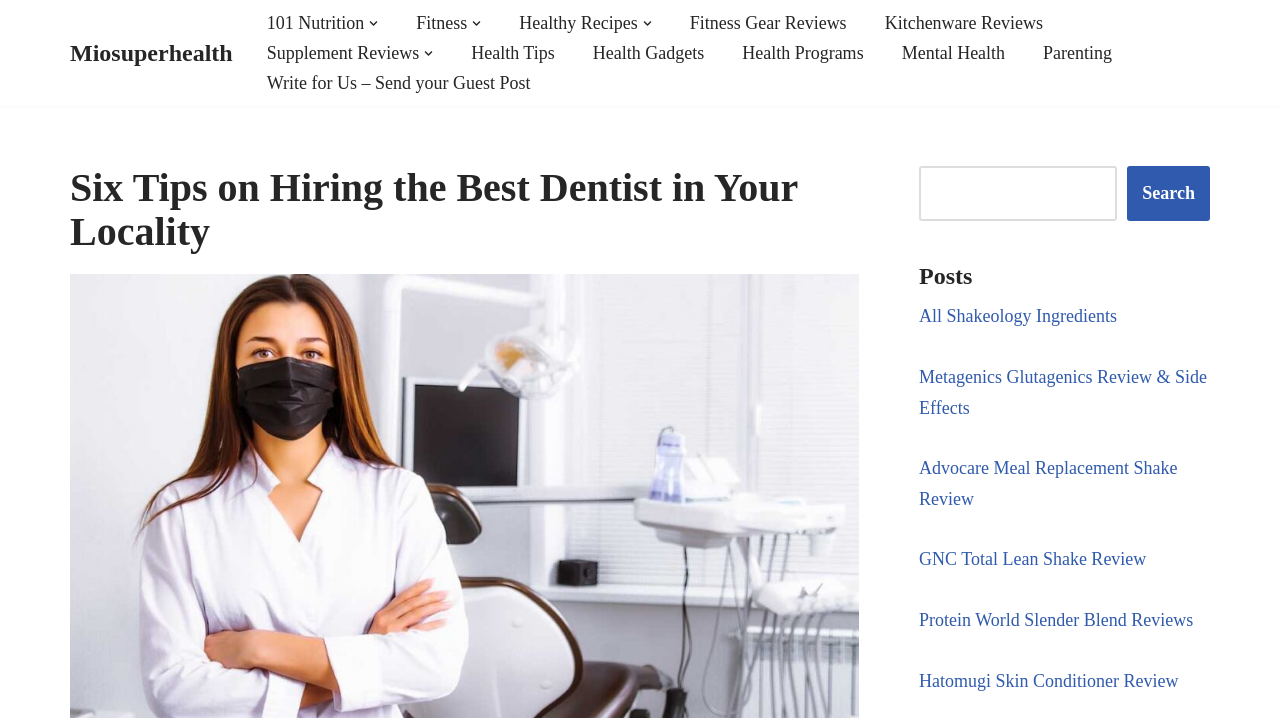Please analyze the image and provide a thorough answer to the question:
How many links are below the search box?

I counted the link elements below the search box, starting from 'All Shakeology Ingredients' with ID 491 and ending at 'Hatomugi Skin Conditioner Review' with ID 496. There are 6 links in total.